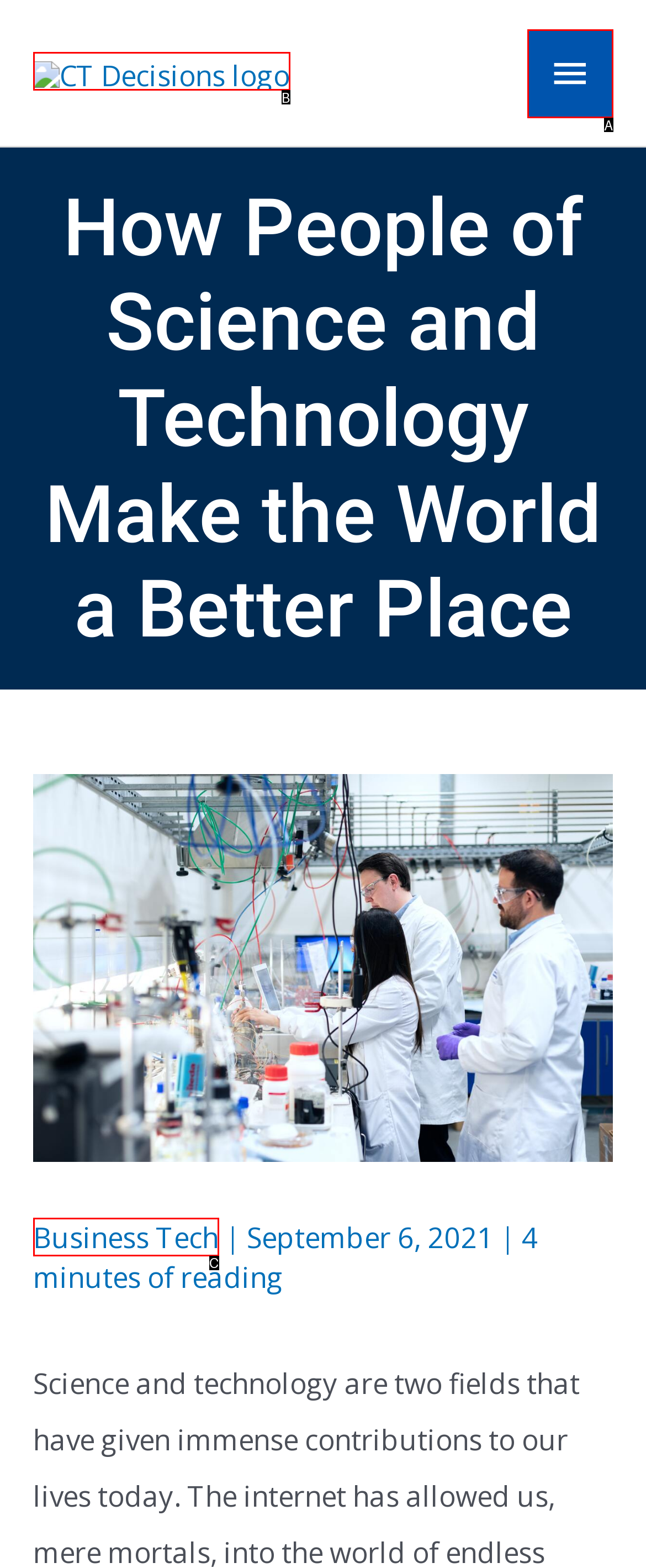Select the HTML element that best fits the description: alt="CT Decisions logo"
Respond with the letter of the correct option from the choices given.

B